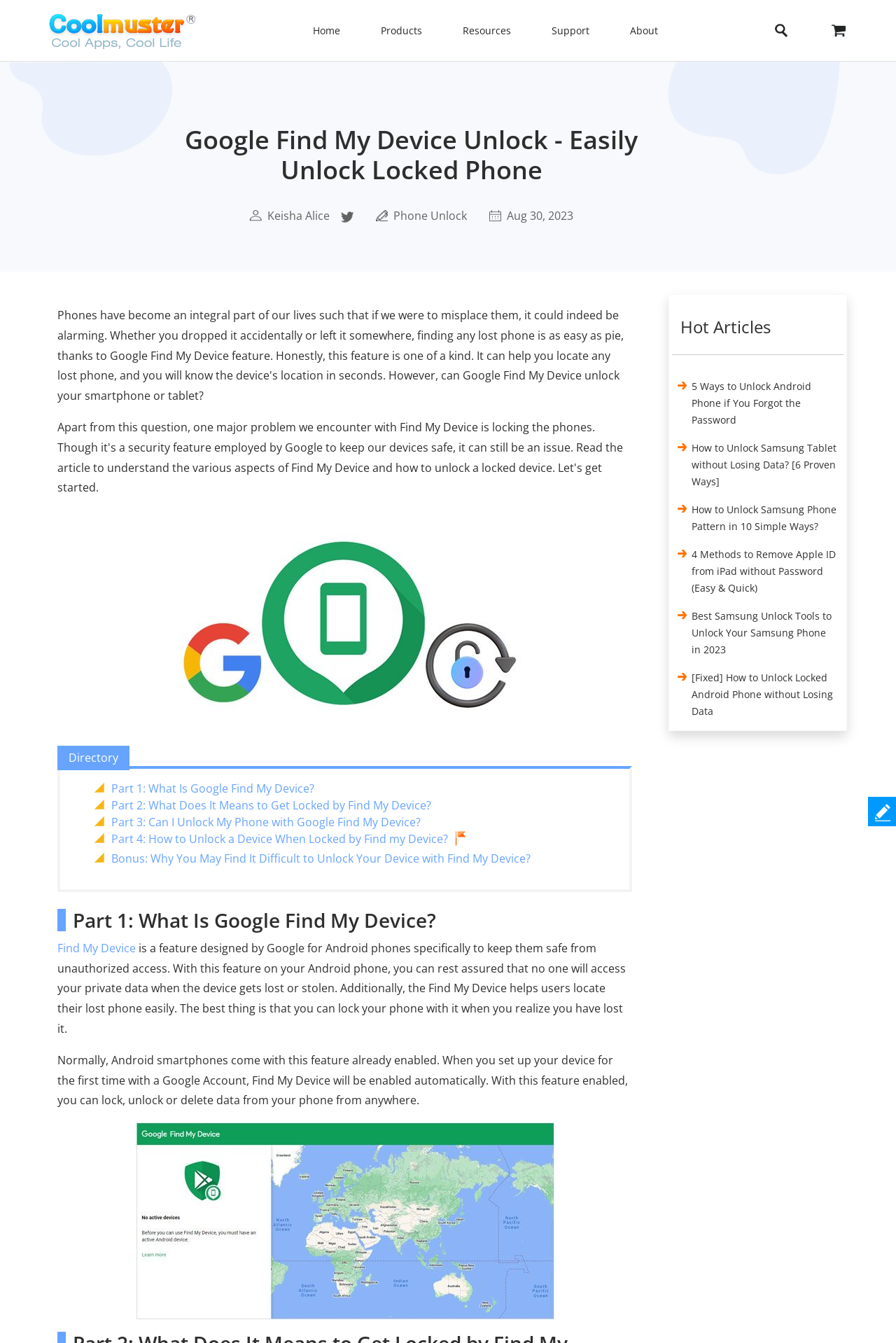What is the author of the article?
Using the visual information from the image, give a one-word or short-phrase answer.

Keisha Alice